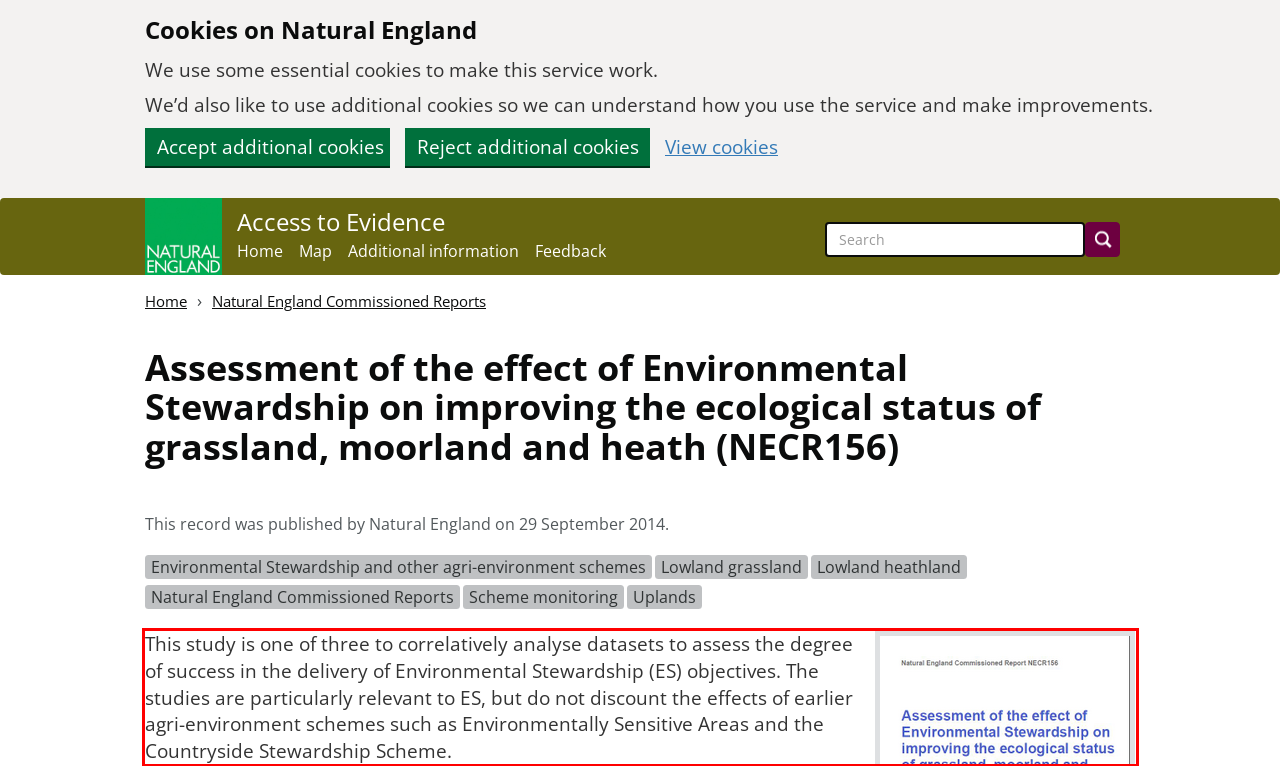You have a screenshot of a webpage with a UI element highlighted by a red bounding box. Use OCR to obtain the text within this highlighted area.

This study is one of three to correlatively analyse datasets to assess the degree of success in the delivery of Environmental Stewardship (ES) objectives. The studies are particularly relevant to ES, but do not discount the effects of earlier agri-environment schemes such as Environmentally Sensitive Areas and the Countryside Stewardship Scheme.